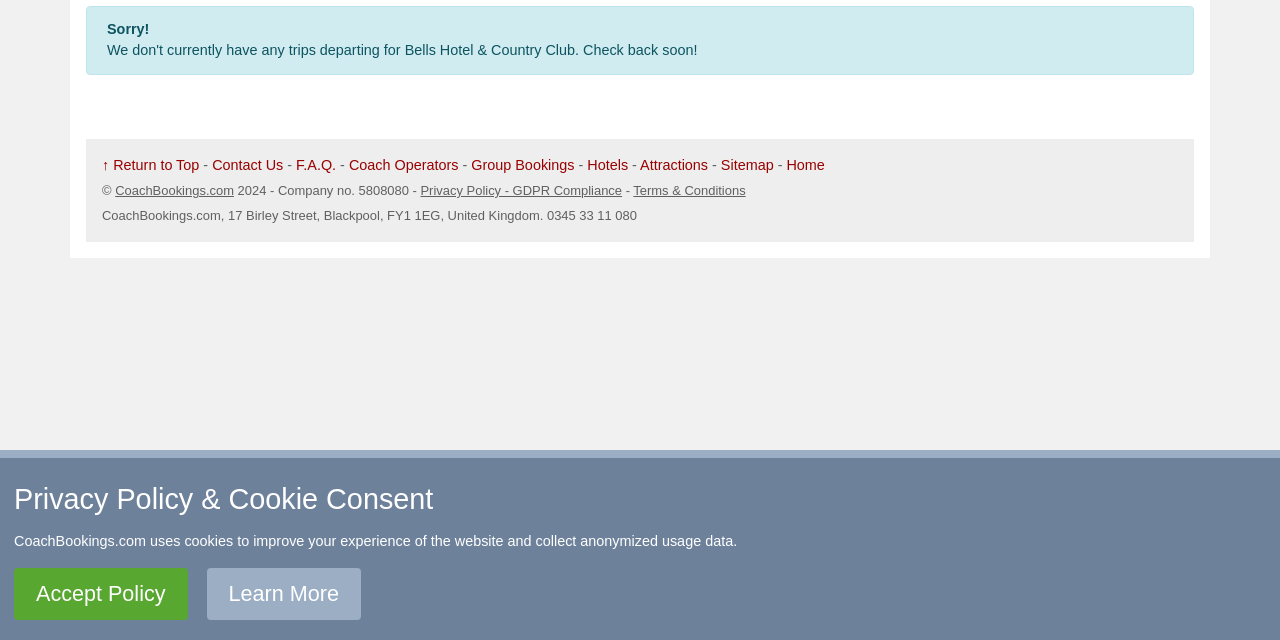Determine the bounding box for the HTML element described here: "F.A.Q.". The coordinates should be given as [left, top, right, bottom] with each number being a float between 0 and 1.

[0.231, 0.245, 0.263, 0.27]